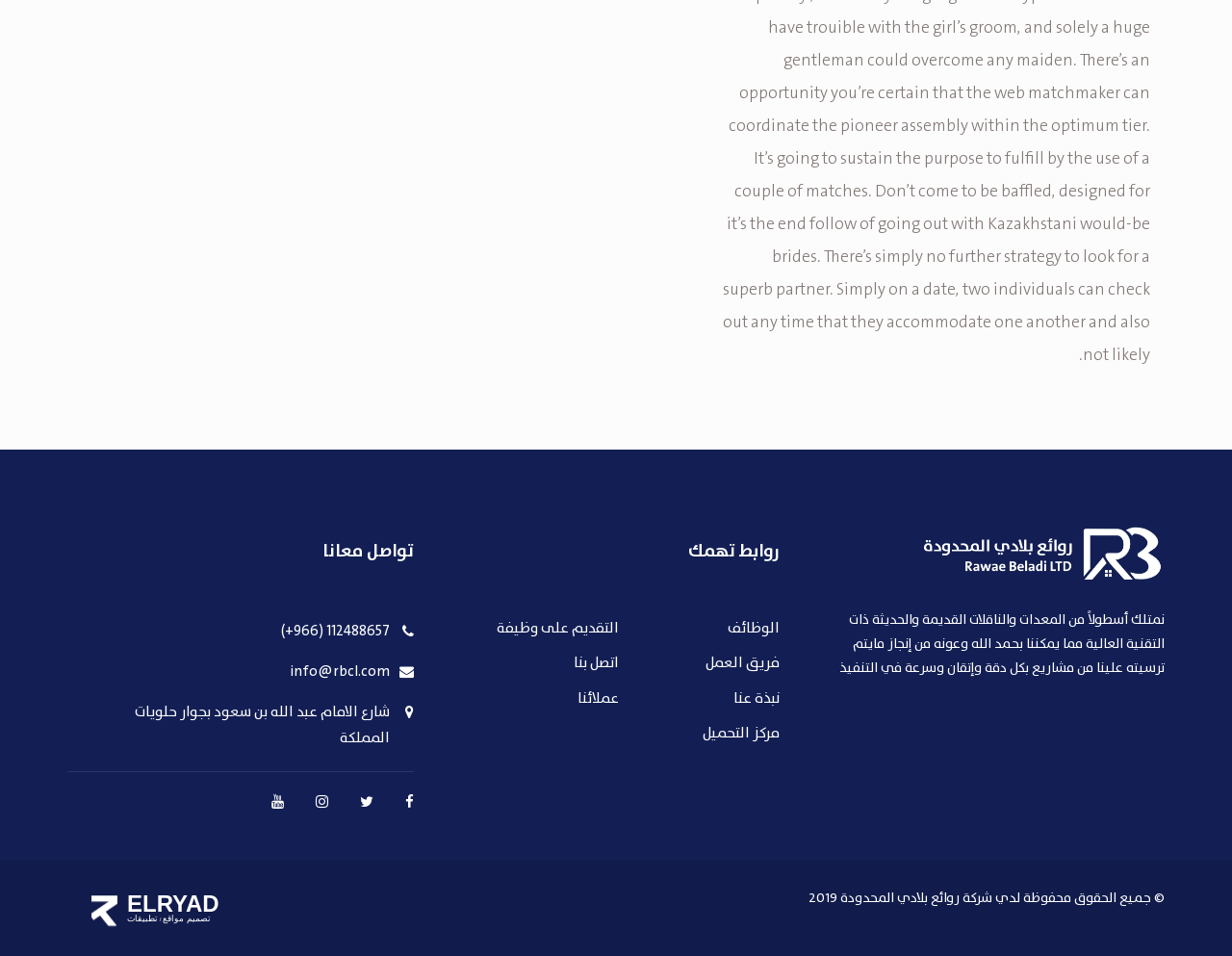What year was the company's website copyright established?
Based on the visual information, provide a detailed and comprehensive answer.

The copyright year can be found at the bottom of the webpage, where it is written as '© جميع الحقوق محفوظة لدي شركة روائع بلادي المحدودة 2019'.